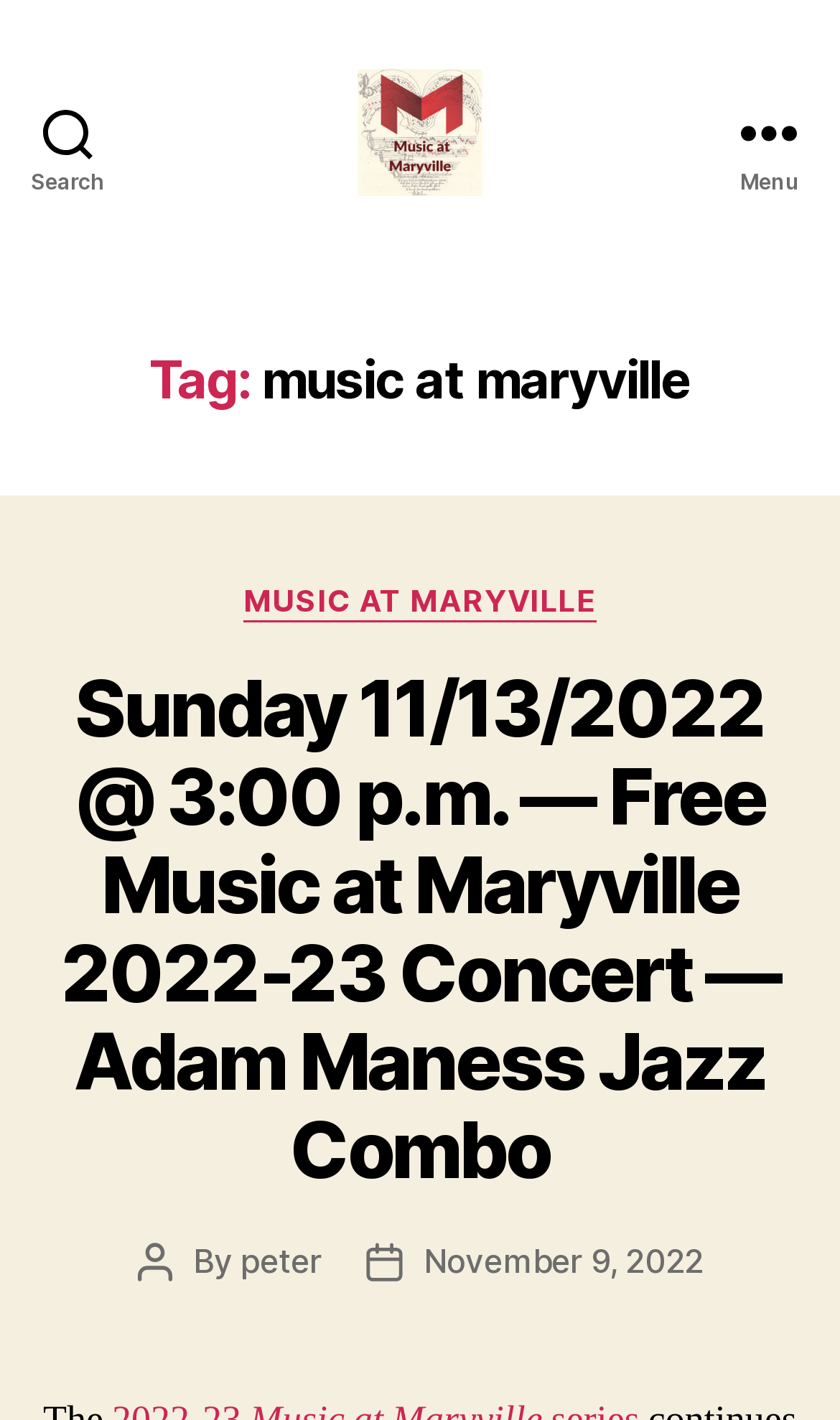Explain the webpage in detail, including its primary components.

The webpage is about music events at Maryville University, specifically the "Music at Maryville" series. At the top left, there is a search button. Next to it, there is a link to the "Music at Maryville series" accompanied by an image. Below this, the title "Peter Henderson, Pianist & Maryville University Artist-in-Residence" is displayed.

On the top right, there is a menu button. Below it, there is a header section with a tag "music at maryville". Underneath, there are categories listed, including a link to "MUSIC AT MARYVILLE". 

The main content of the page is an event listing, which includes a concert on Sunday, November 13, 2022, at 3:00 p.m. featuring the Adam Maness Jazz Combo. This event is part of the "Free Music at Maryville 2022-23 Concert" series. The event details are accompanied by links to the event page.

At the bottom of the page, there is information about the post author, "peter", and the post date, November 9, 2022.